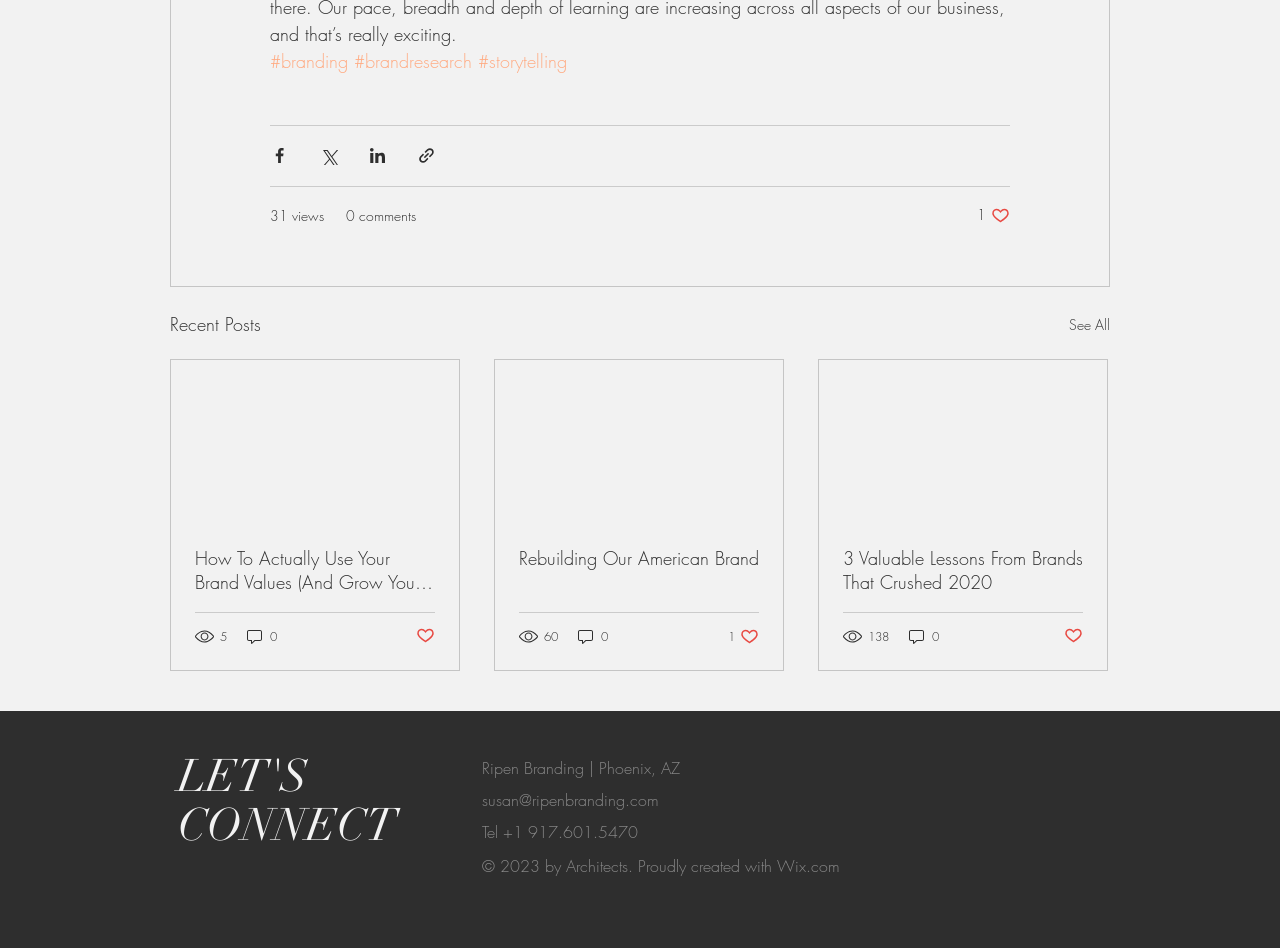Locate the bounding box coordinates of the element that needs to be clicked to carry out the instruction: "Click on the 'How To Actually Use Your Brand Values (And Grow Your Business)' link". The coordinates should be given as four float numbers ranging from 0 to 1, i.e., [left, top, right, bottom].

[0.152, 0.576, 0.34, 0.627]